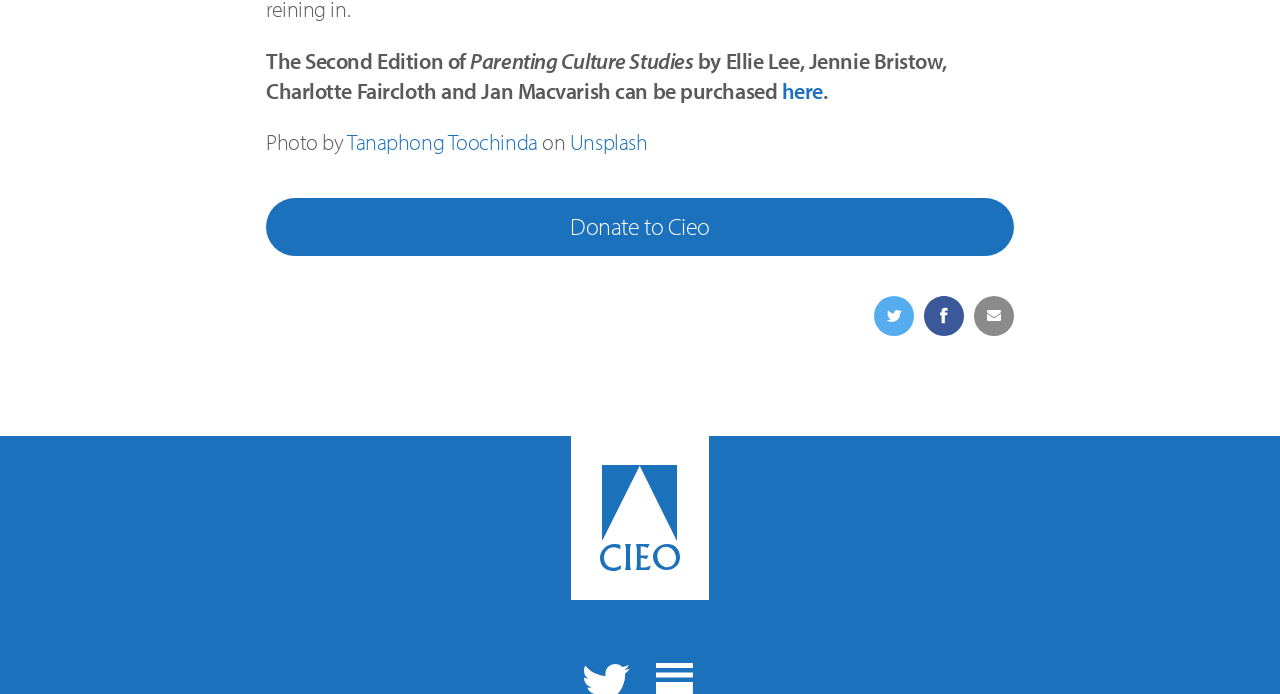Highlight the bounding box of the UI element that corresponds to this description: "Donate to Cieo".

[0.208, 0.285, 0.792, 0.368]